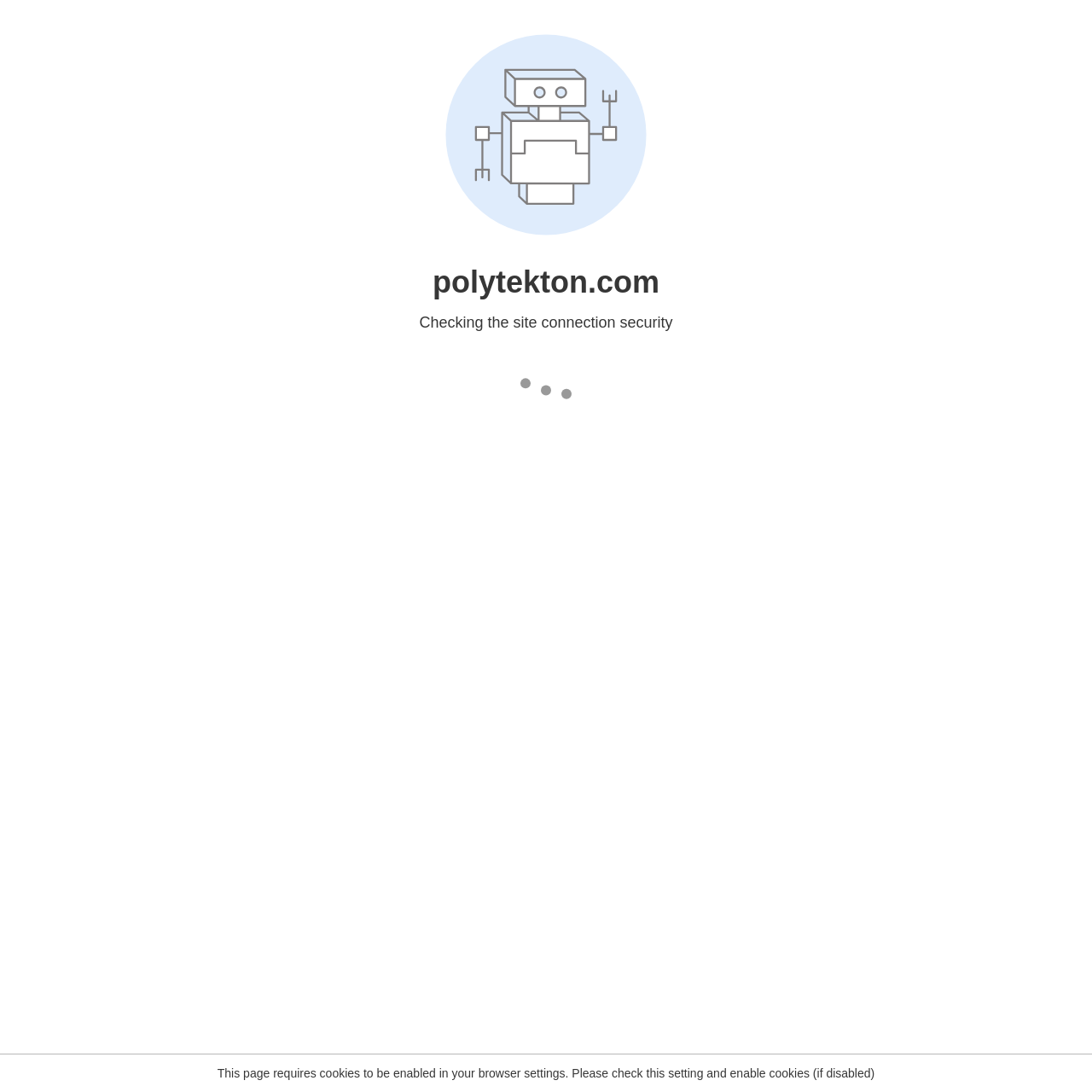Please answer the following question using a single word or phrase: What is the title of the book being designed?

Dream House on the Prairie